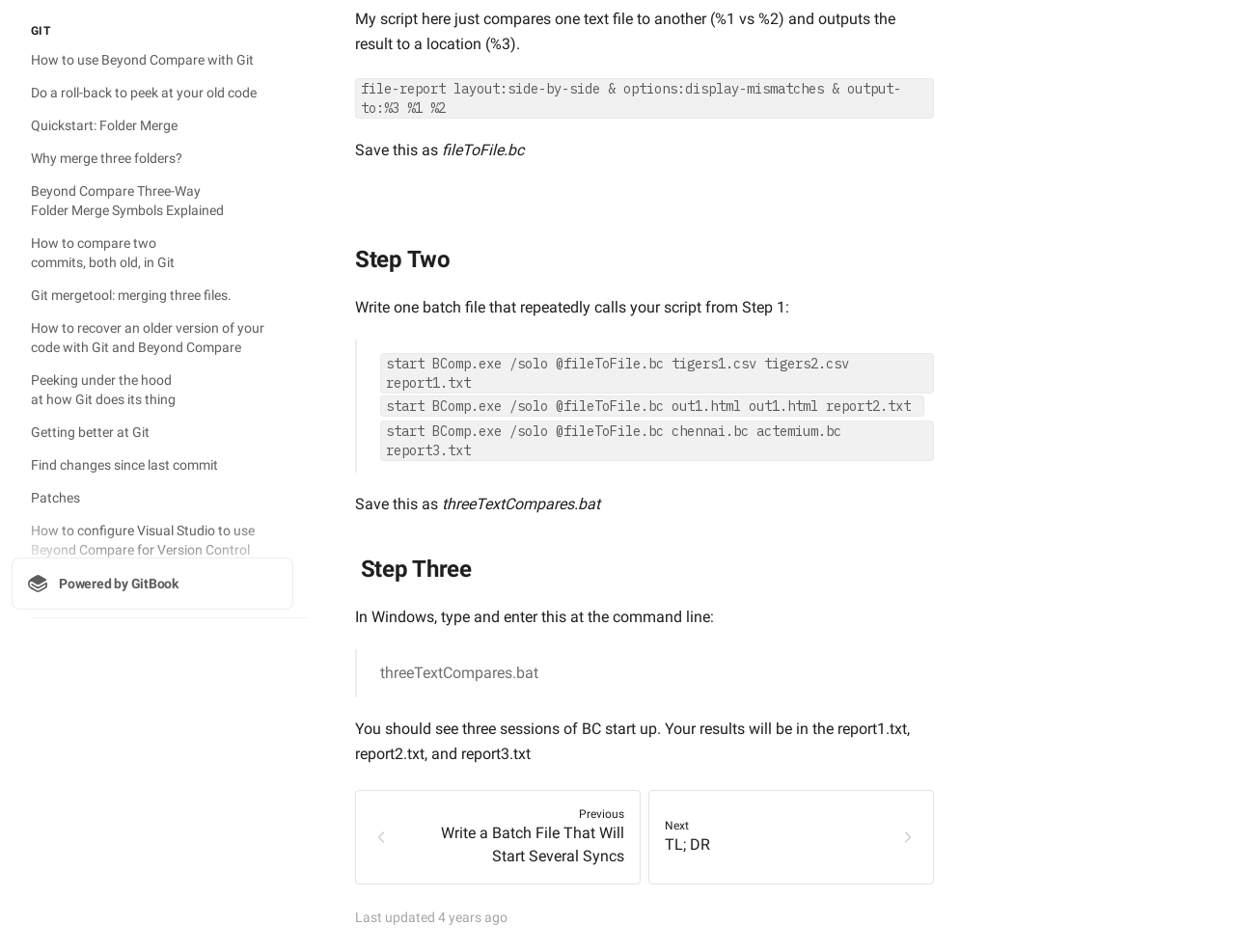Please find the bounding box coordinates (top-left x, top-left y, bottom-right x, bottom-right y) in the screenshot for the UI element described as follows: Git mergetool: merging three files.

[0.009, 0.294, 0.238, 0.326]